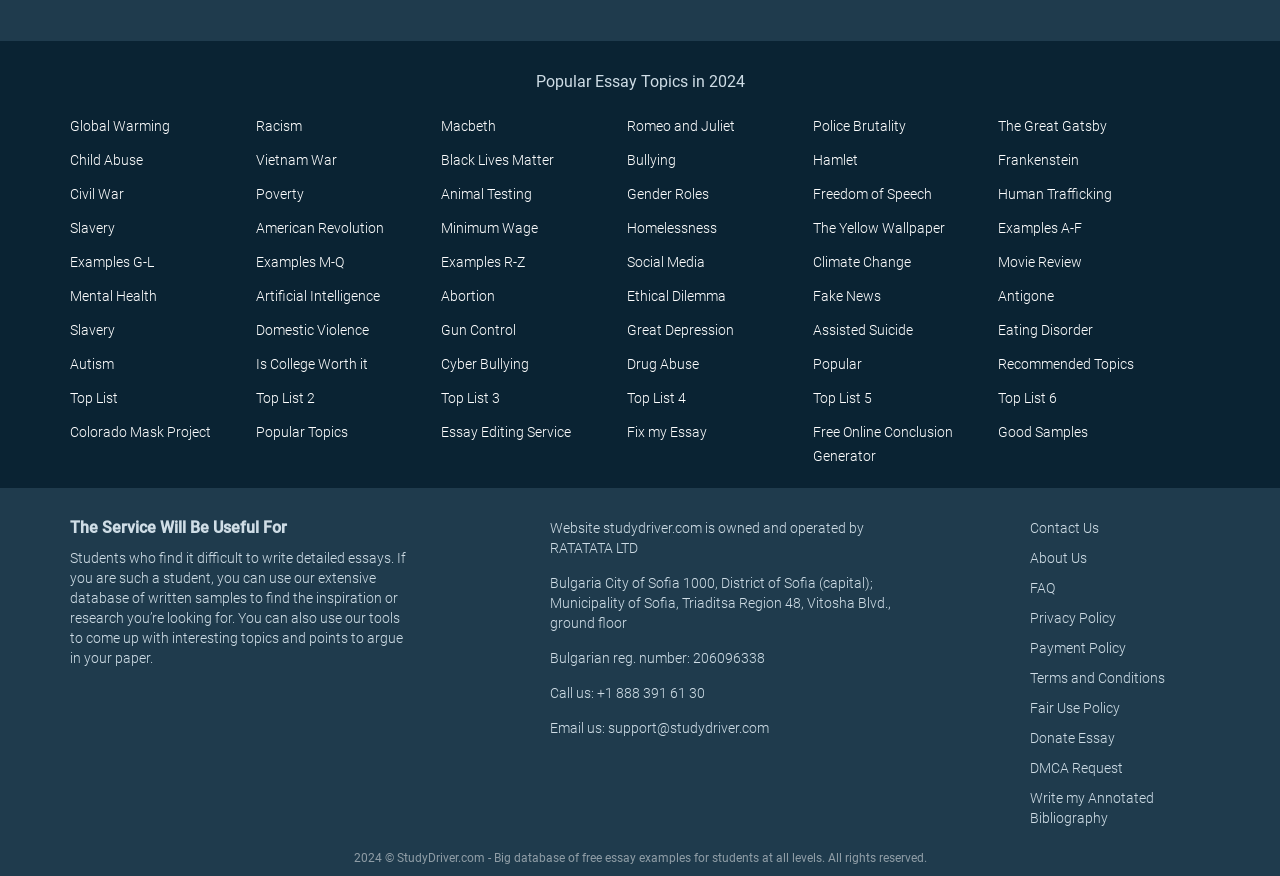Could you specify the bounding box coordinates for the clickable section to complete the following instruction: "Explore the 'Popular Essay Topics in 2024'"?

[0.418, 0.083, 0.582, 0.104]